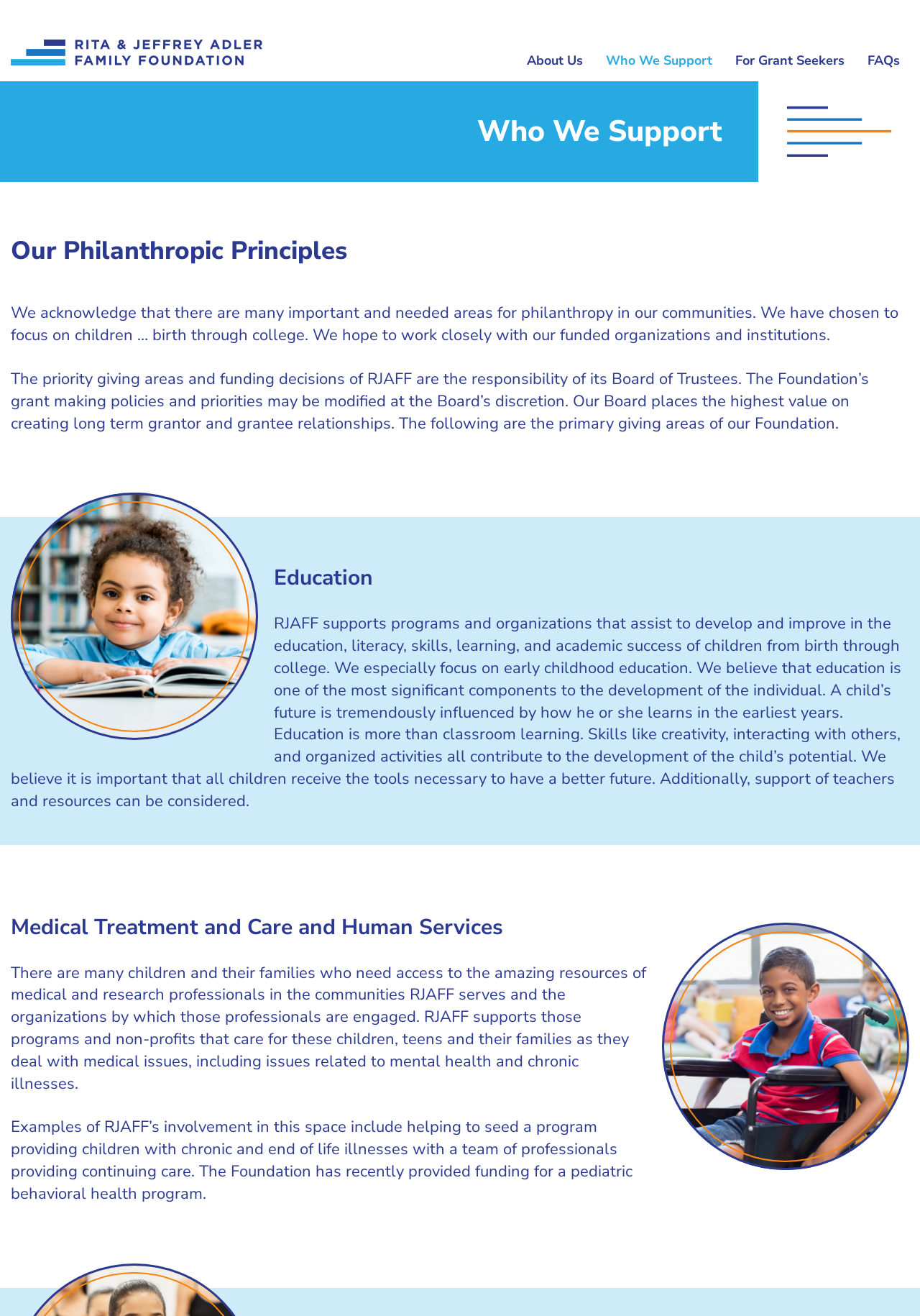Please find and generate the text of the main heading on the webpage.

Who We Support